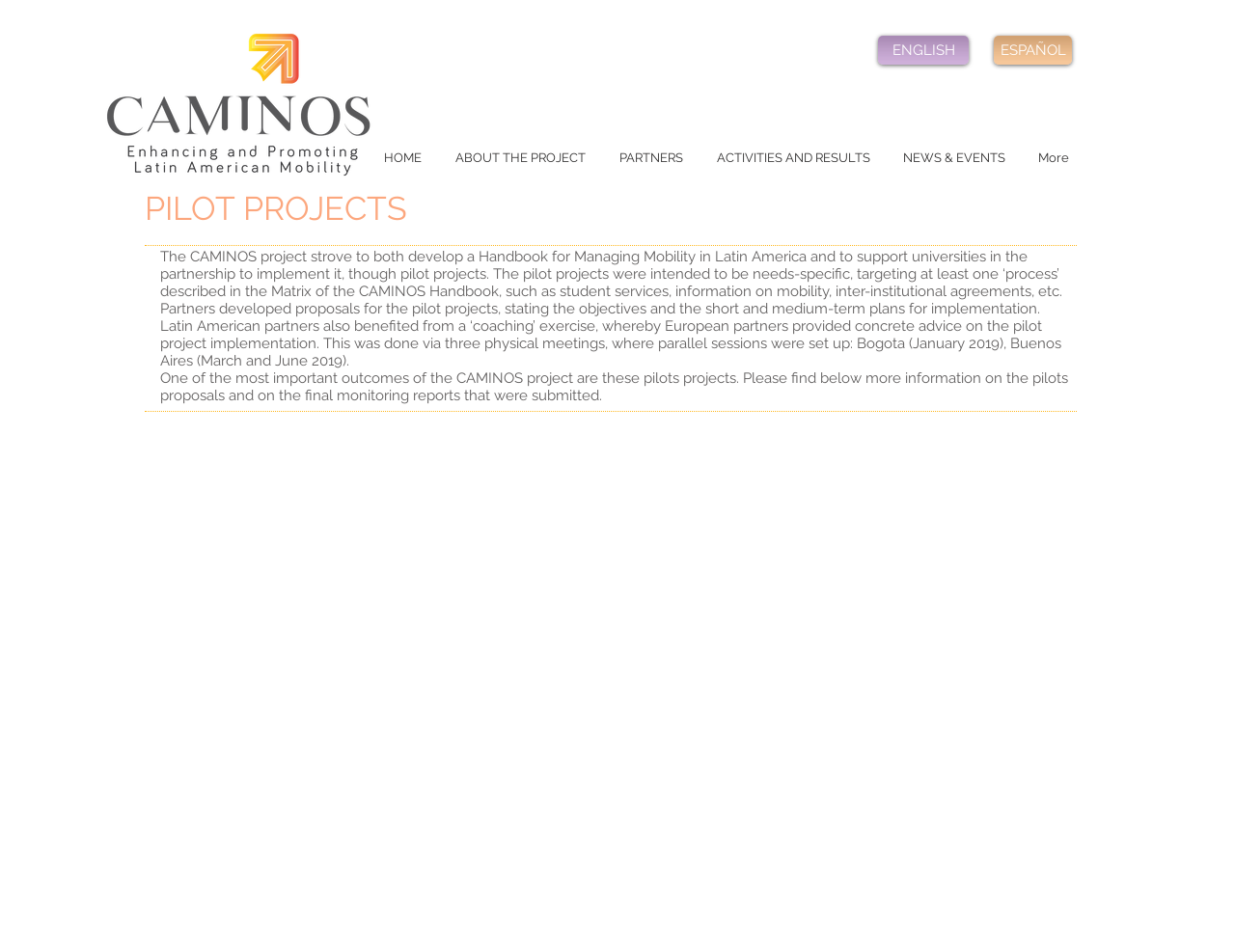Locate the bounding box coordinates of the element that should be clicked to fulfill the instruction: "Learn about the CAMINOS project".

[0.355, 0.151, 0.488, 0.181]